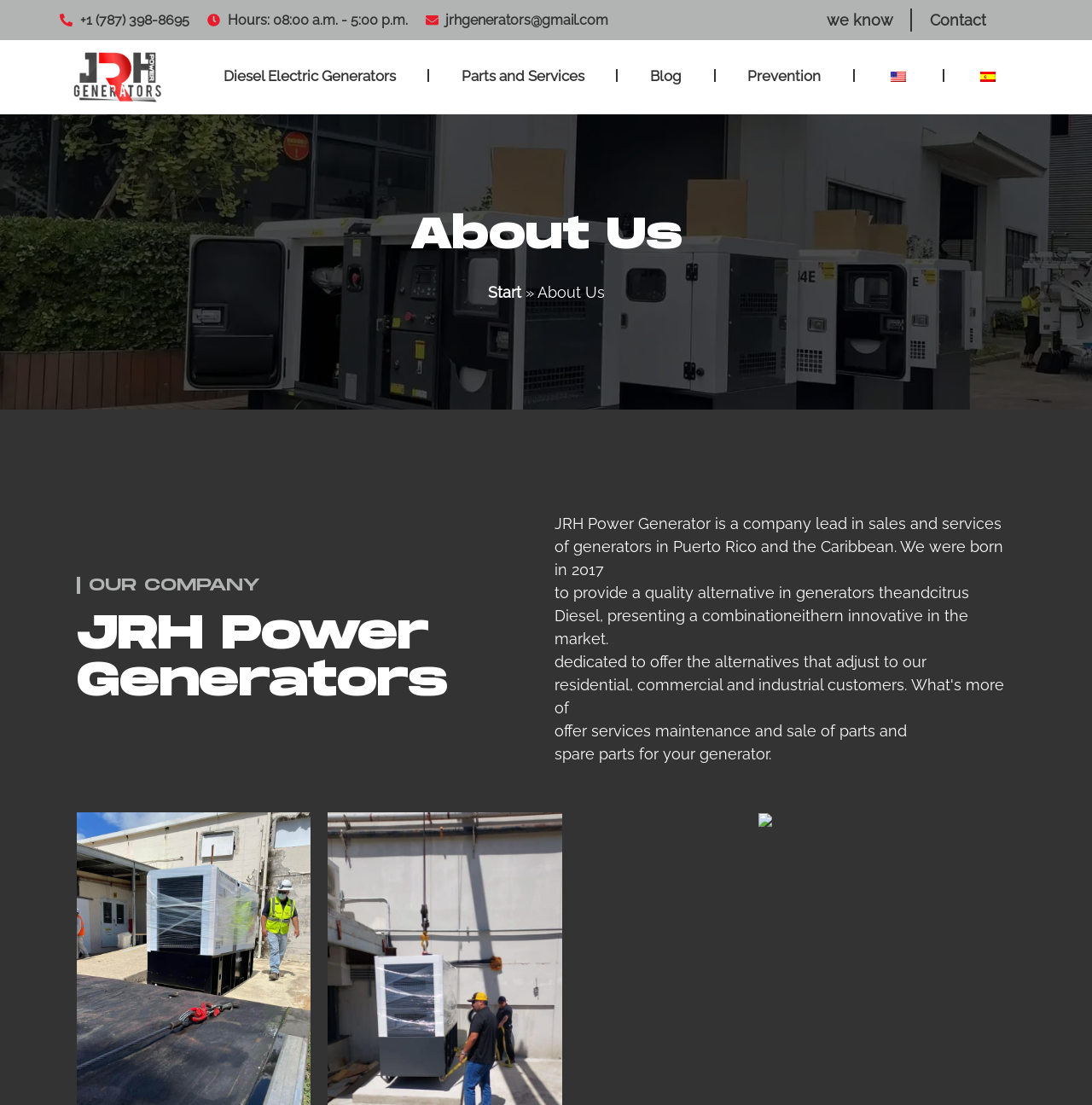What is the phone number of JRH Power Generator? Based on the image, give a response in one word or a short phrase.

+1 (787) 398-8695